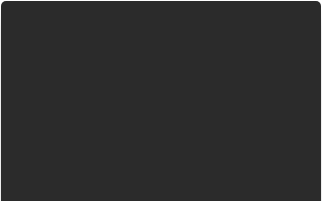Answer the question with a brief word or phrase:
What is the purpose of the article?

To share insights on leadership and management